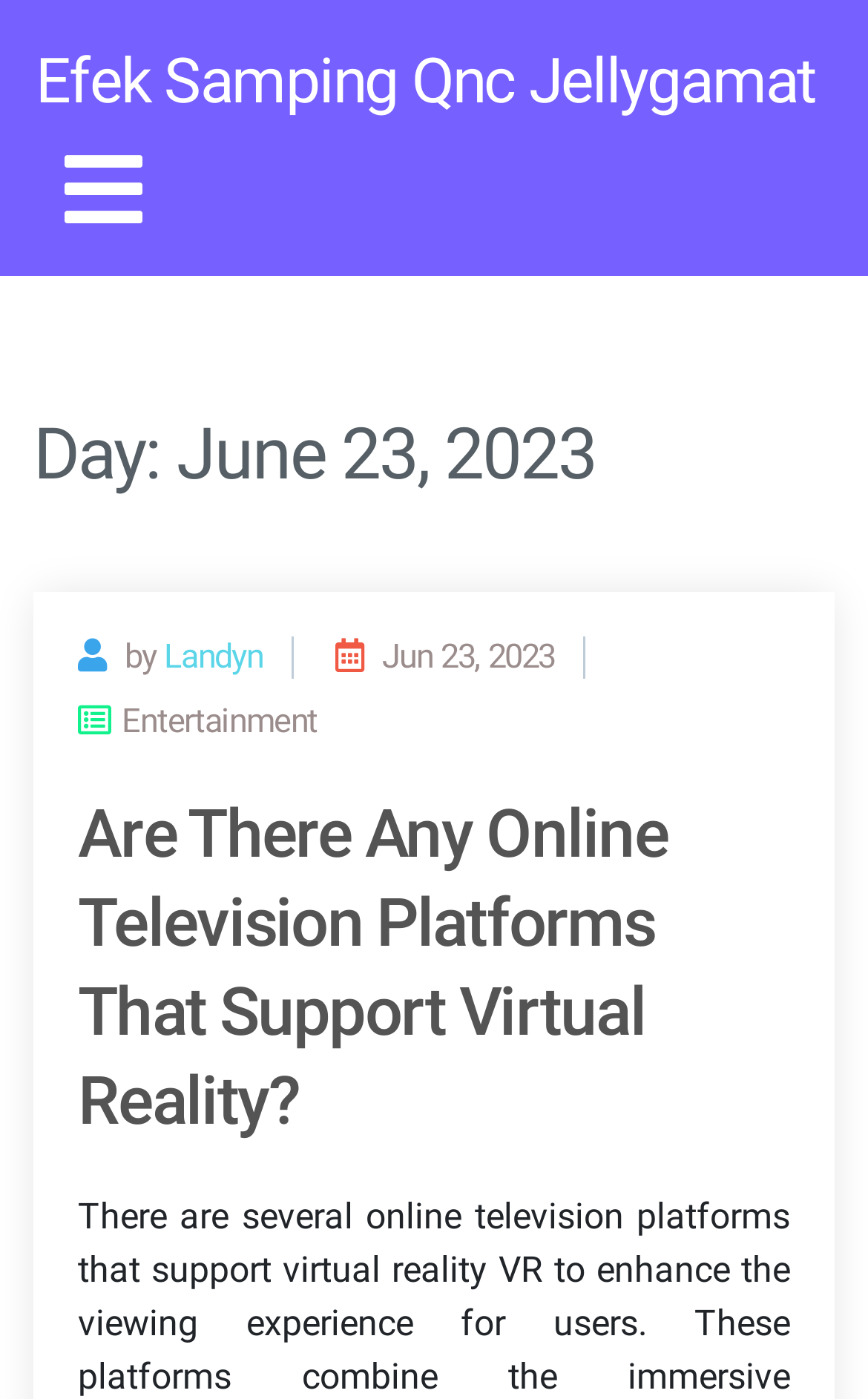How many links are there in the header section?
Please provide a single word or phrase answer based on the image.

2